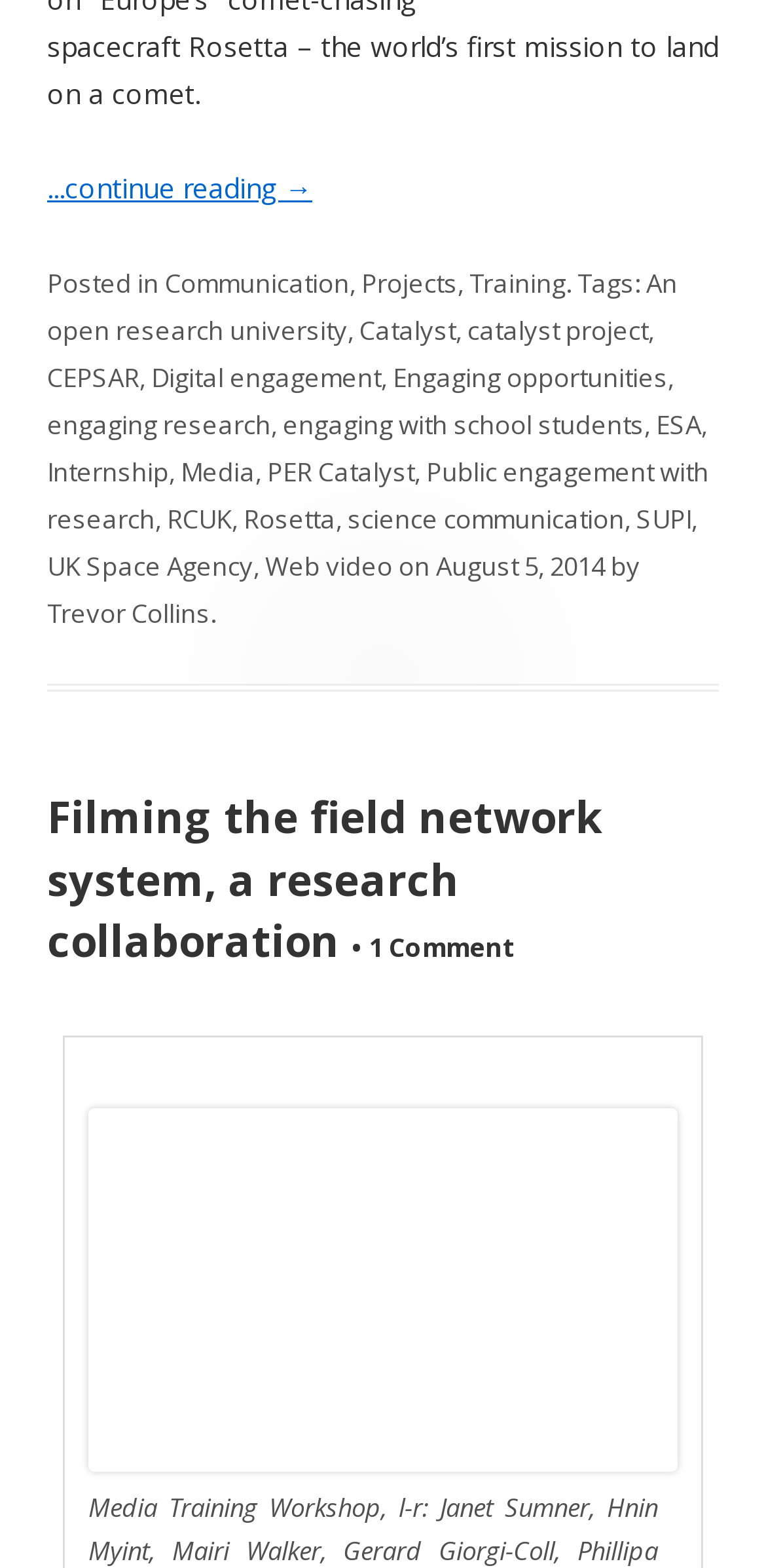Find and indicate the bounding box coordinates of the region you should select to follow the given instruction: "go to the Filming the field network system page".

[0.062, 0.501, 0.787, 0.618]